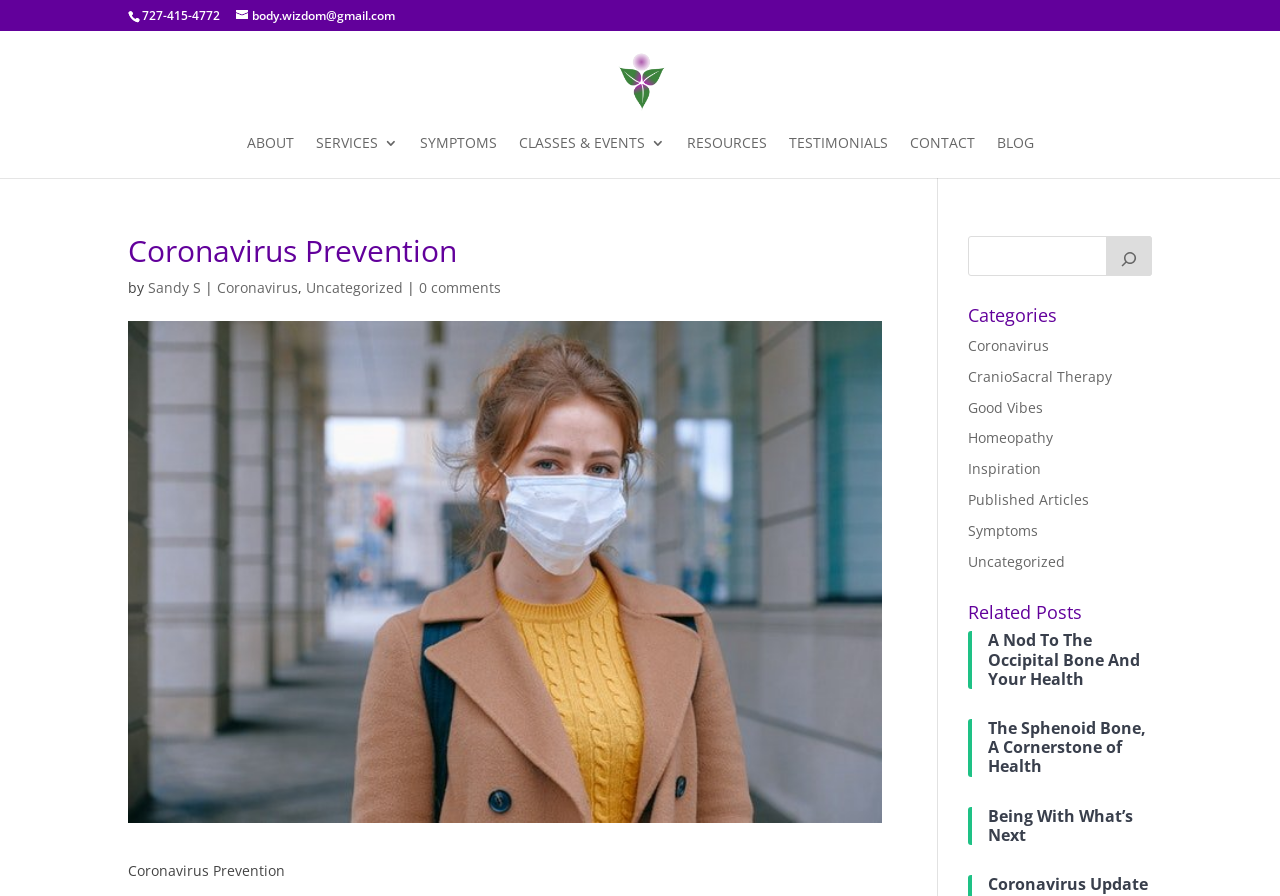Refer to the screenshot and give an in-depth answer to this question: What is the author of the current article?

I found the author's name by looking at the link element with the text 'Sandy S' next to the text 'by'.